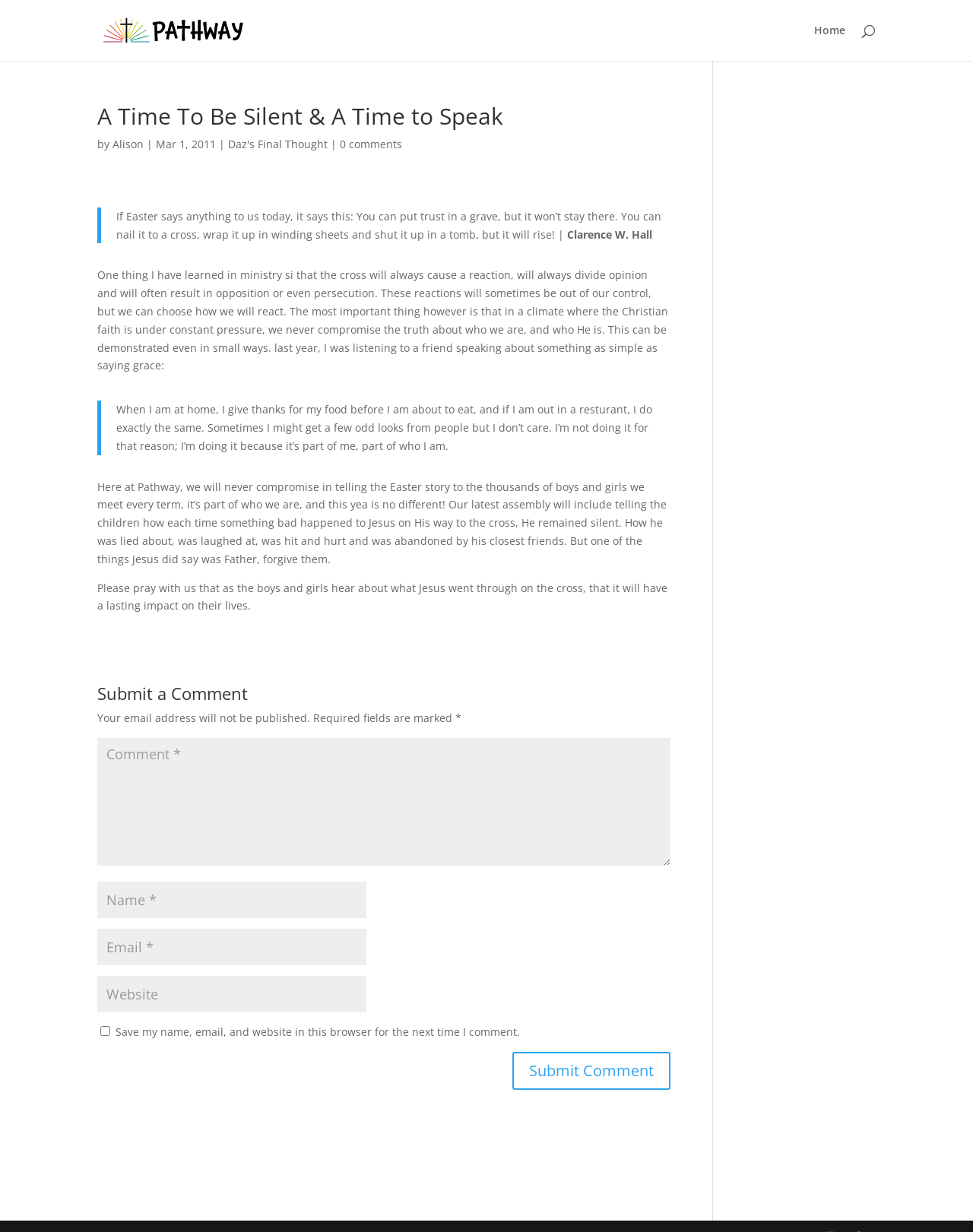From the element description: "input value="Email *" aria-describedby="email-notes" name="email"", extract the bounding box coordinates of the UI element. The coordinates should be expressed as four float numbers between 0 and 1, in the order [left, top, right, bottom].

[0.1, 0.754, 0.377, 0.783]